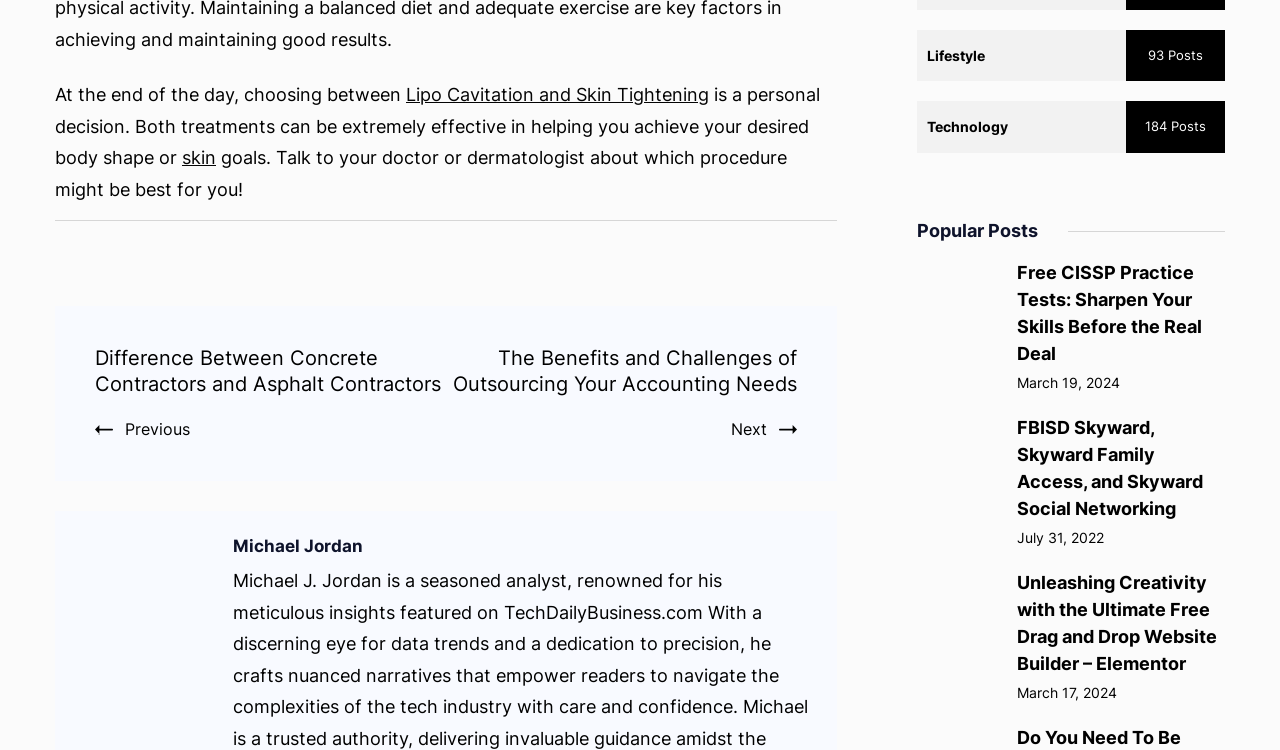Please find the bounding box coordinates of the element that must be clicked to perform the given instruction: "View the 'Arizona Desert Sky Necklace' product details". The coordinates should be four float numbers from 0 to 1, i.e., [left, top, right, bottom].

None